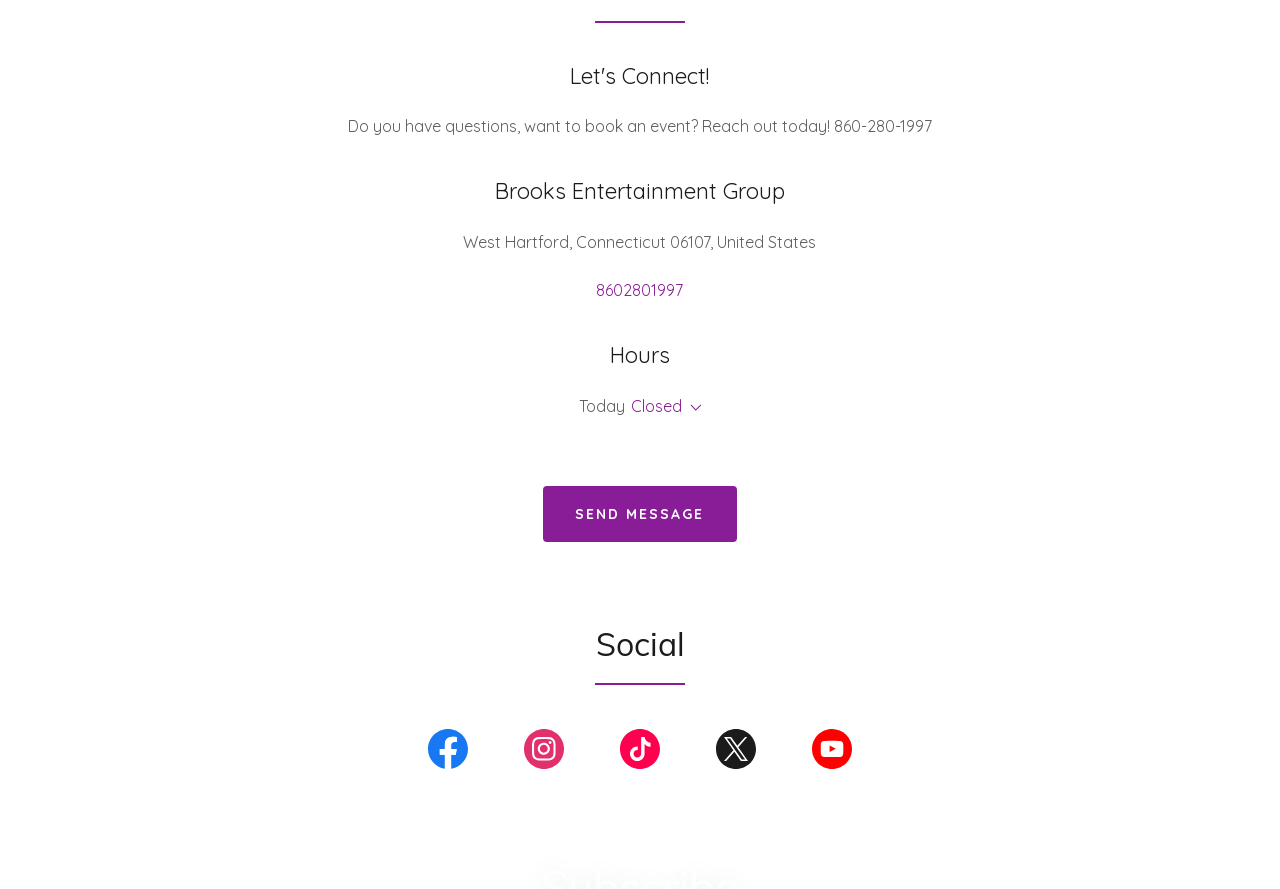How many social media links are available?
Refer to the screenshot and respond with a concise word or phrase.

5